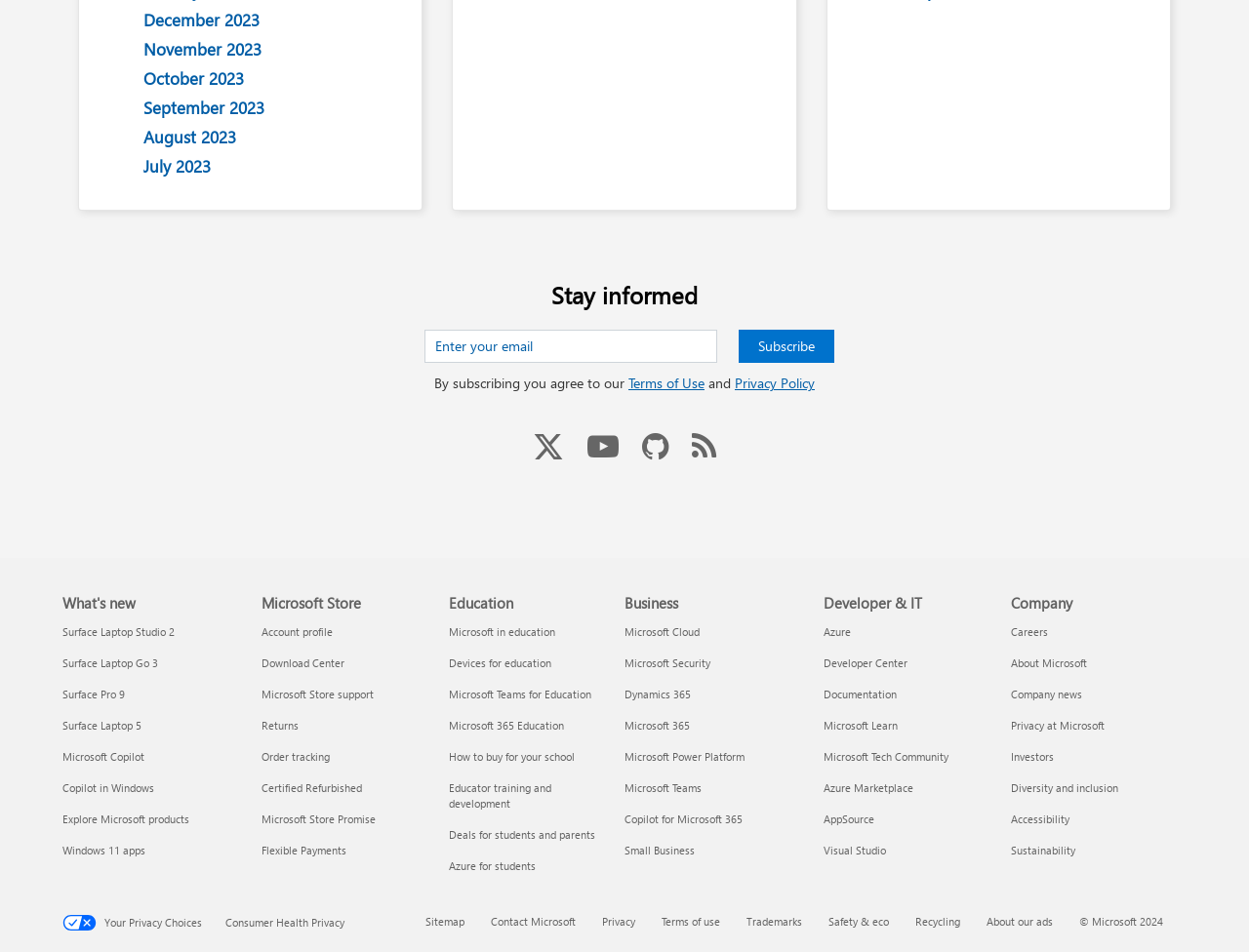How many categories are there in the footer?
Answer the question with a single word or phrase derived from the image.

4